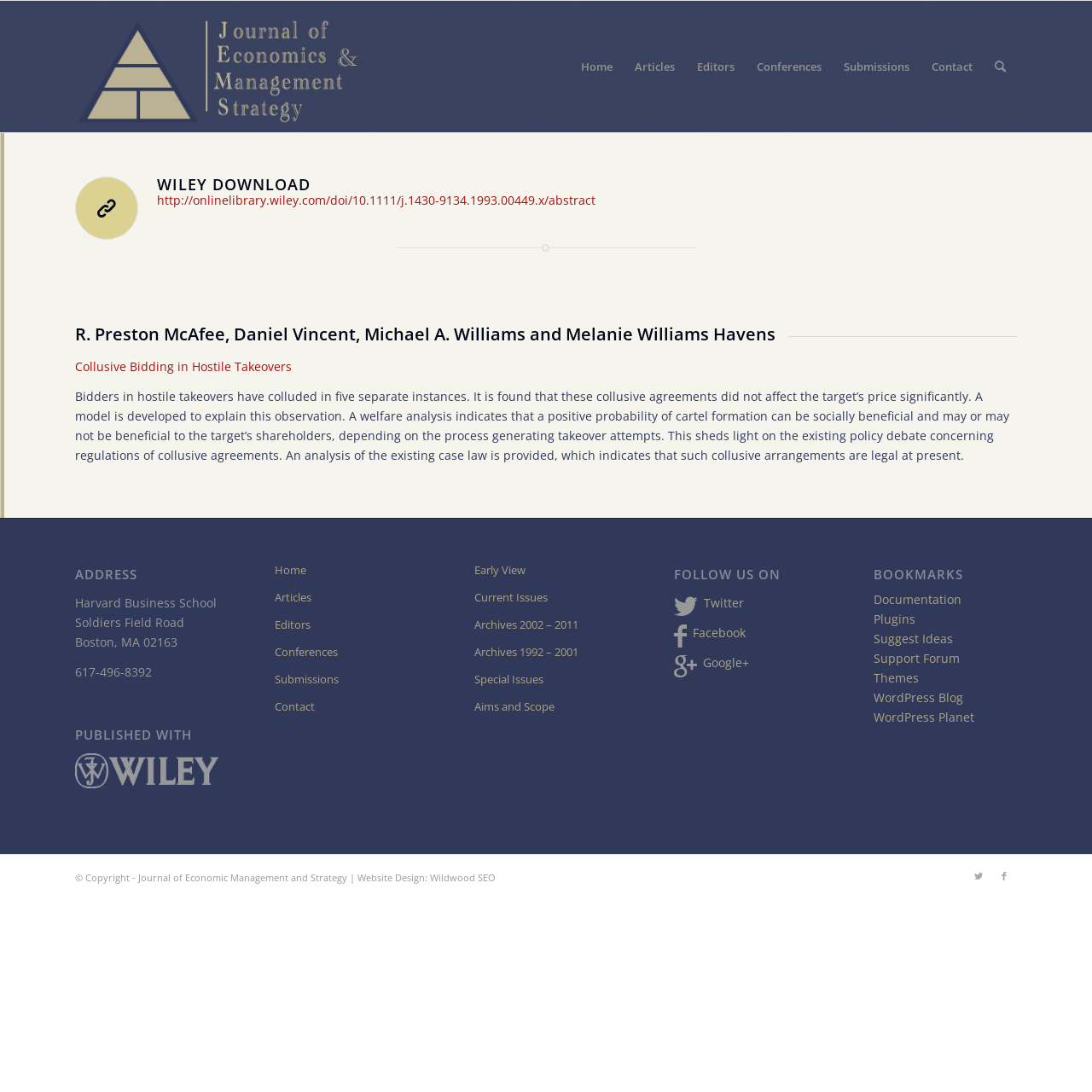Kindly determine the bounding box coordinates for the clickable area to achieve the given instruction: "Search for articles".

[0.9, 0.001, 0.931, 0.121]